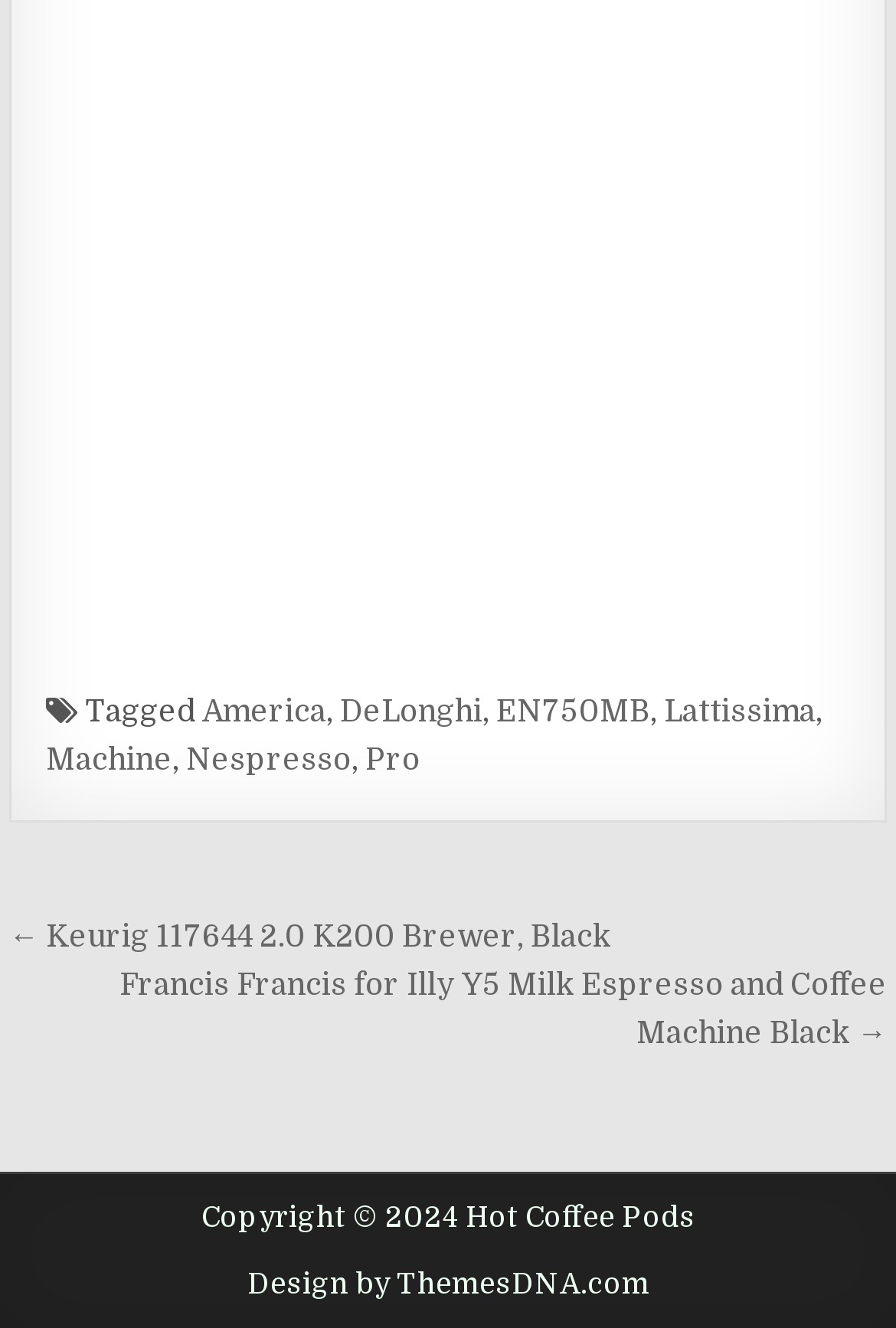Indicate the bounding box coordinates of the element that needs to be clicked to satisfy the following instruction: "Click on America". The coordinates should be four float numbers between 0 and 1, i.e., [left, top, right, bottom].

[0.225, 0.523, 0.364, 0.549]